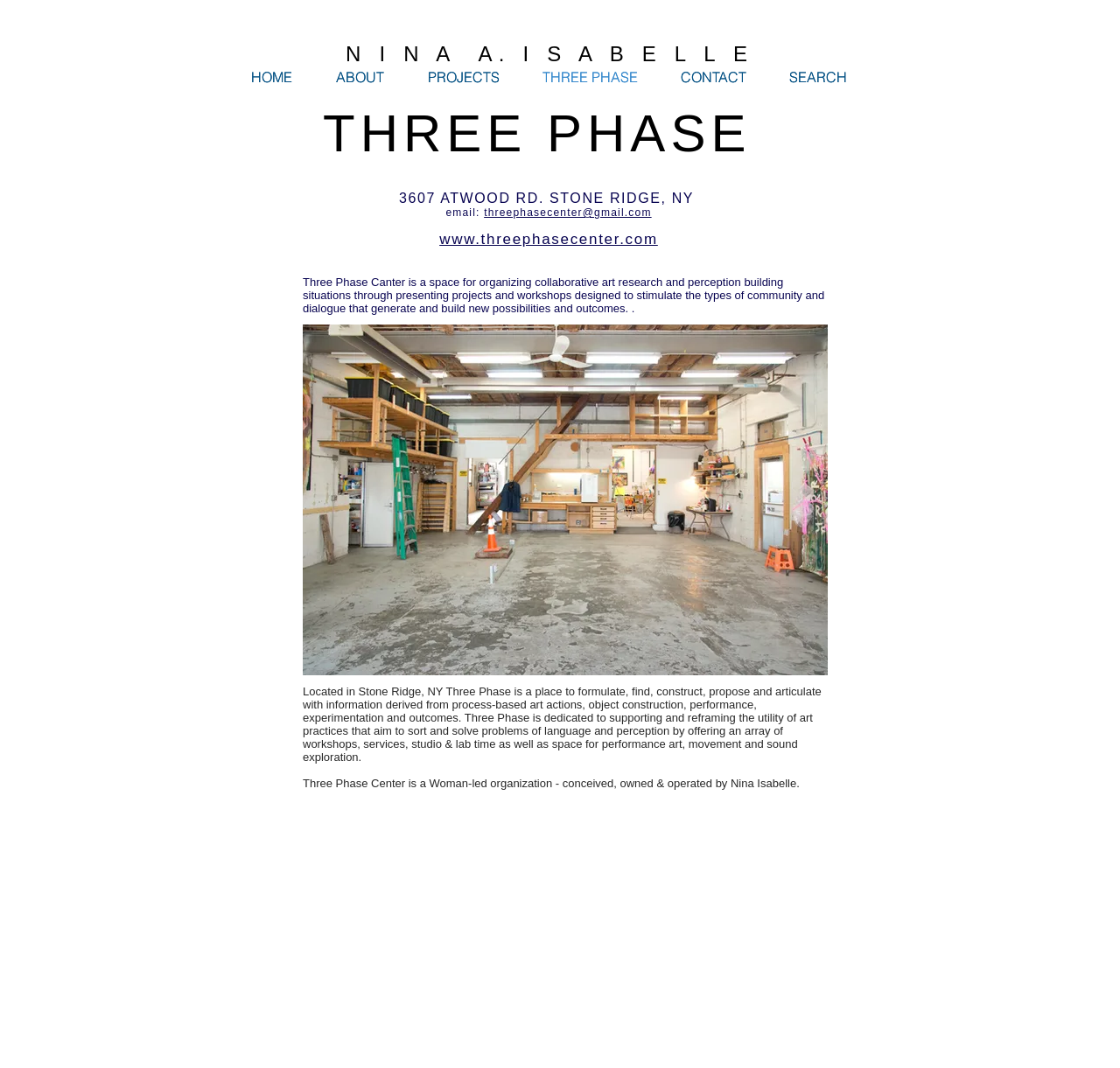Reply to the question below using a single word or brief phrase:
What is the purpose of Three Phase?

Art research and perception building